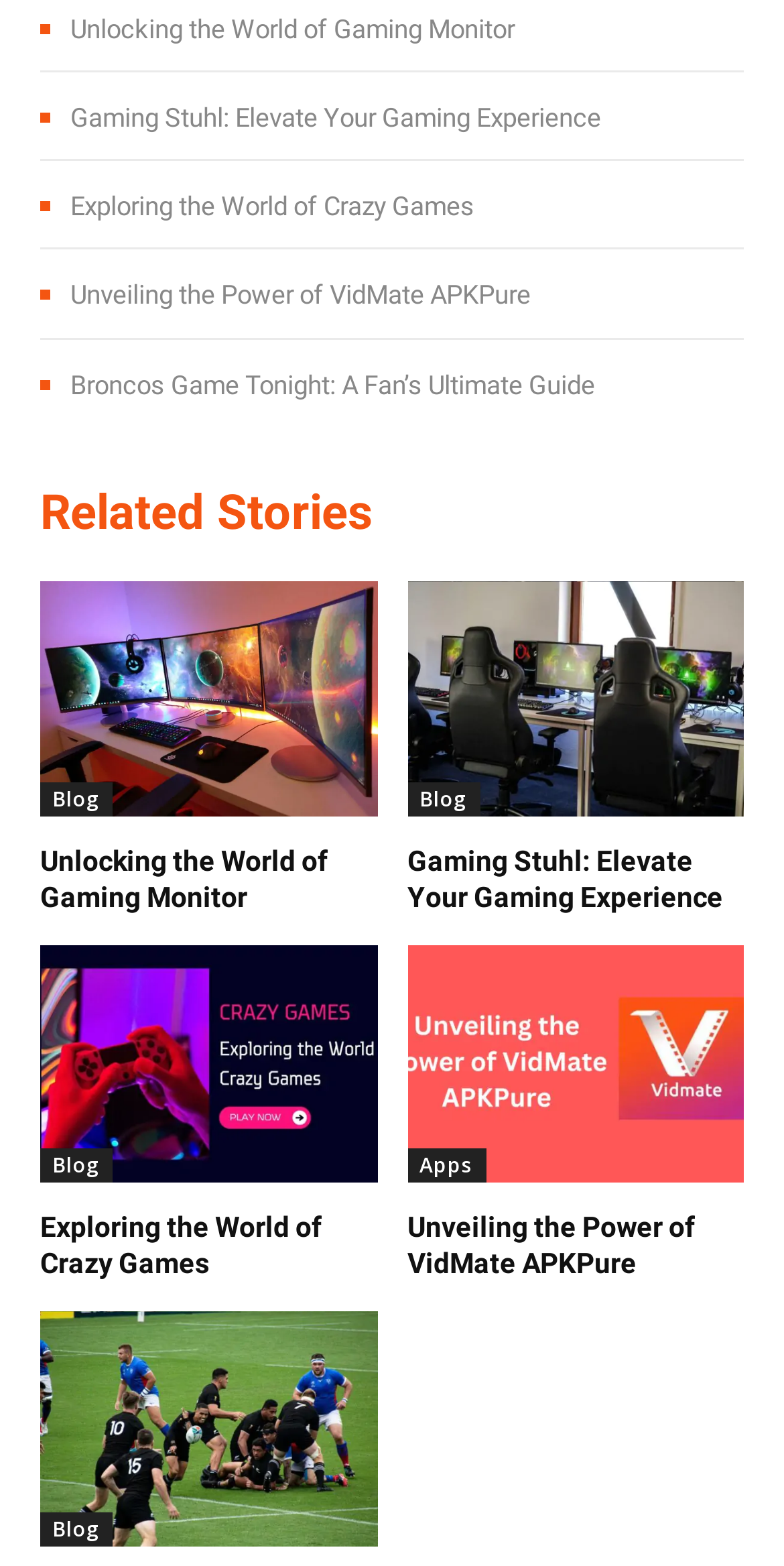Predict the bounding box of the UI element based on this description: "Blog".

[0.051, 0.499, 0.144, 0.521]